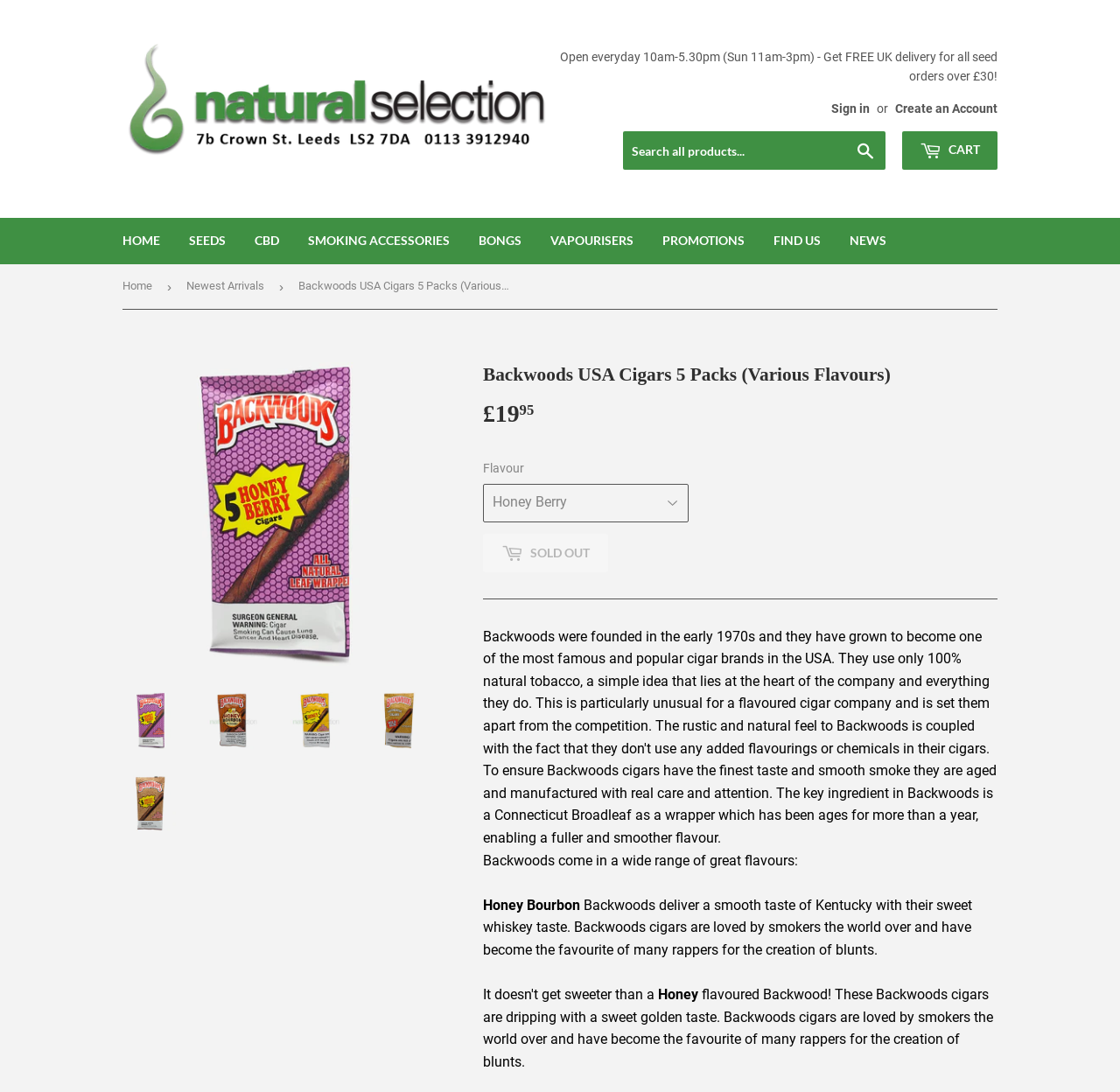Can you give a detailed response to the following question using the information from the image? How many flavour options are described in the product description?

I found two flavour options described in the product description section: 'Honey Bourbon' and 'Honey'. These flavours are described in separate paragraphs with their unique characteristics.